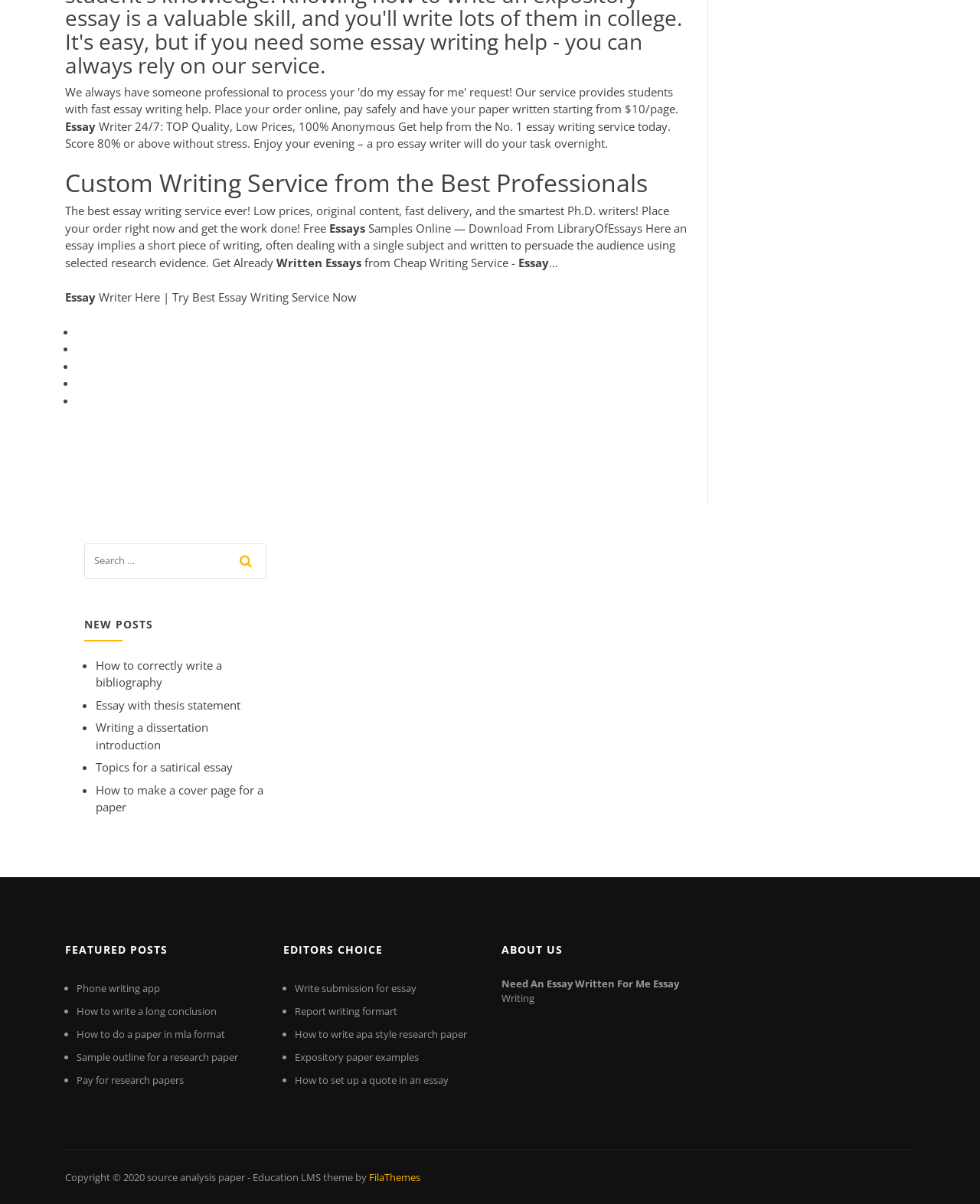Show me the bounding box coordinates of the clickable region to achieve the task as per the instruction: "Click on EMAIL ALERTS".

None